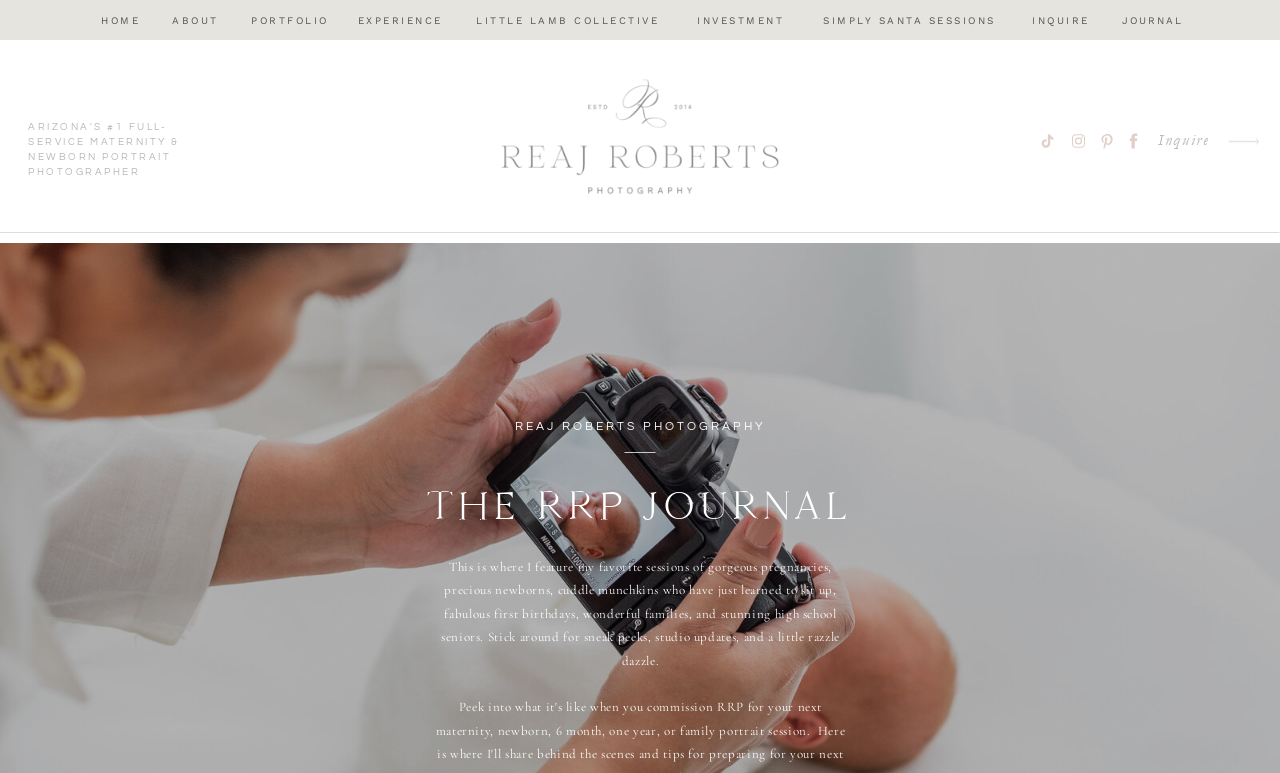What type of photography does the website focus on?
Based on the screenshot, give a detailed explanation to answer the question.

I inferred this by looking at the links and text on the page, which mention 'maternity', 'newborn', and 'pregnancies', indicating a focus on maternity and newborn photography.